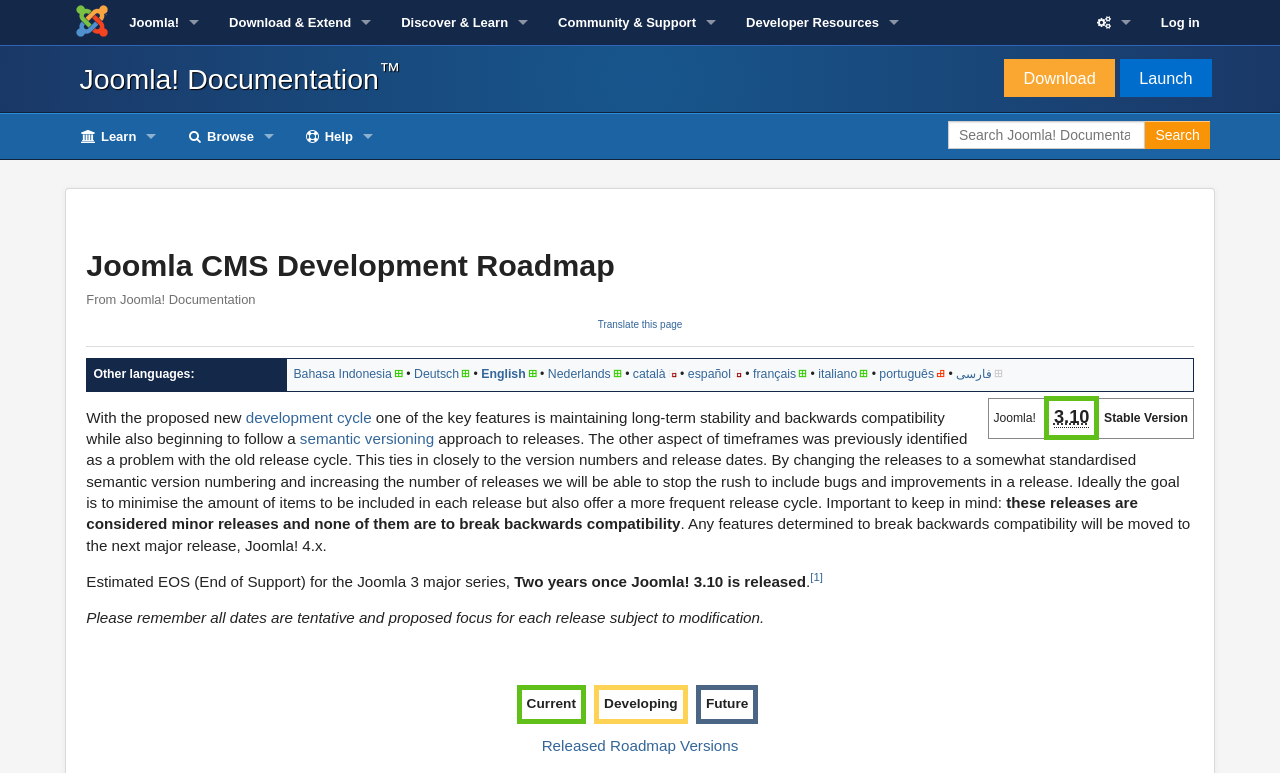Find the bounding box coordinates of the clickable area that will achieve the following instruction: "Search Joomla! Documentation".

[0.741, 0.156, 0.894, 0.193]